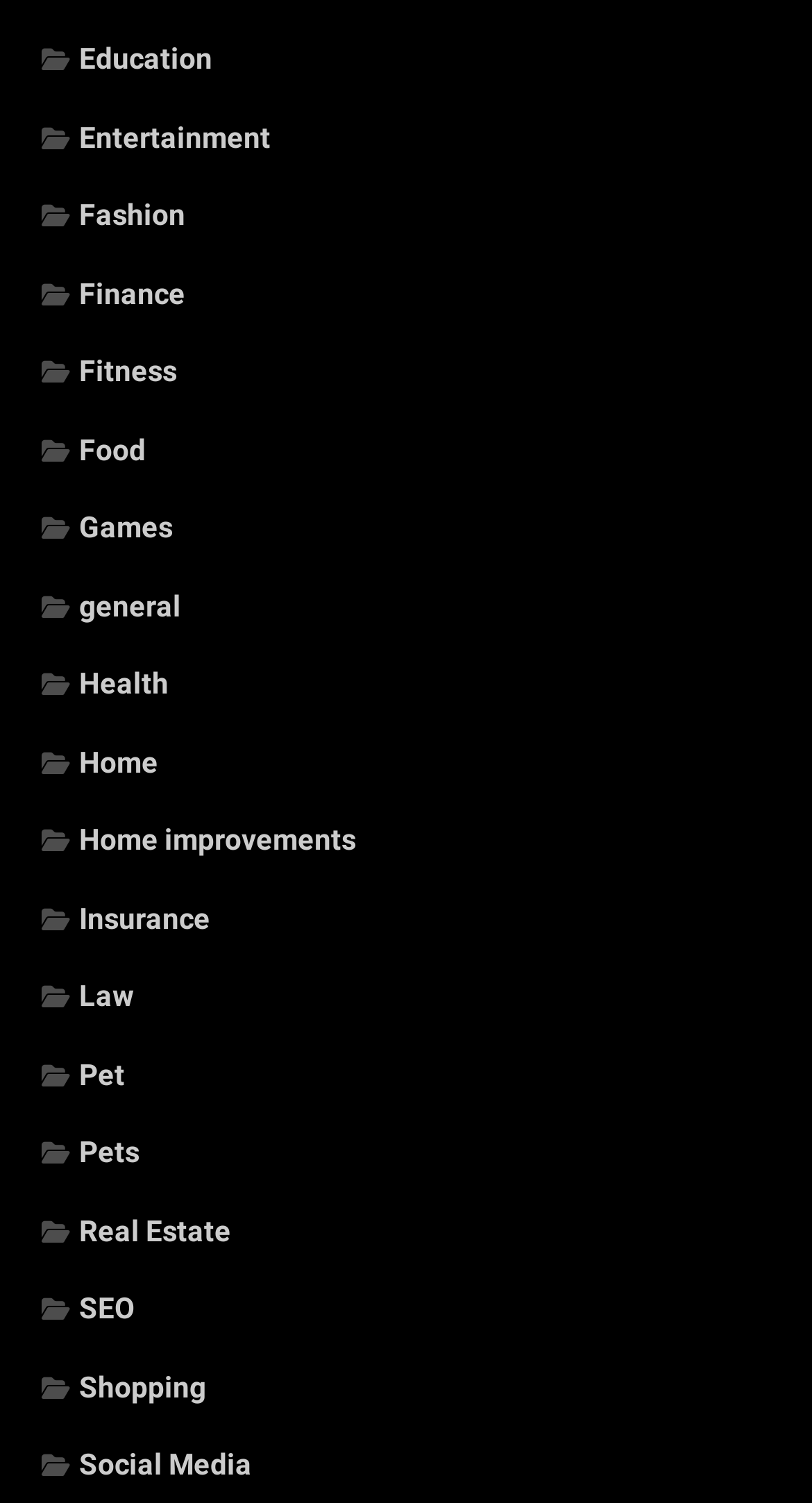Are there any categories related to animals?
Your answer should be a single word or phrase derived from the screenshot.

Yes